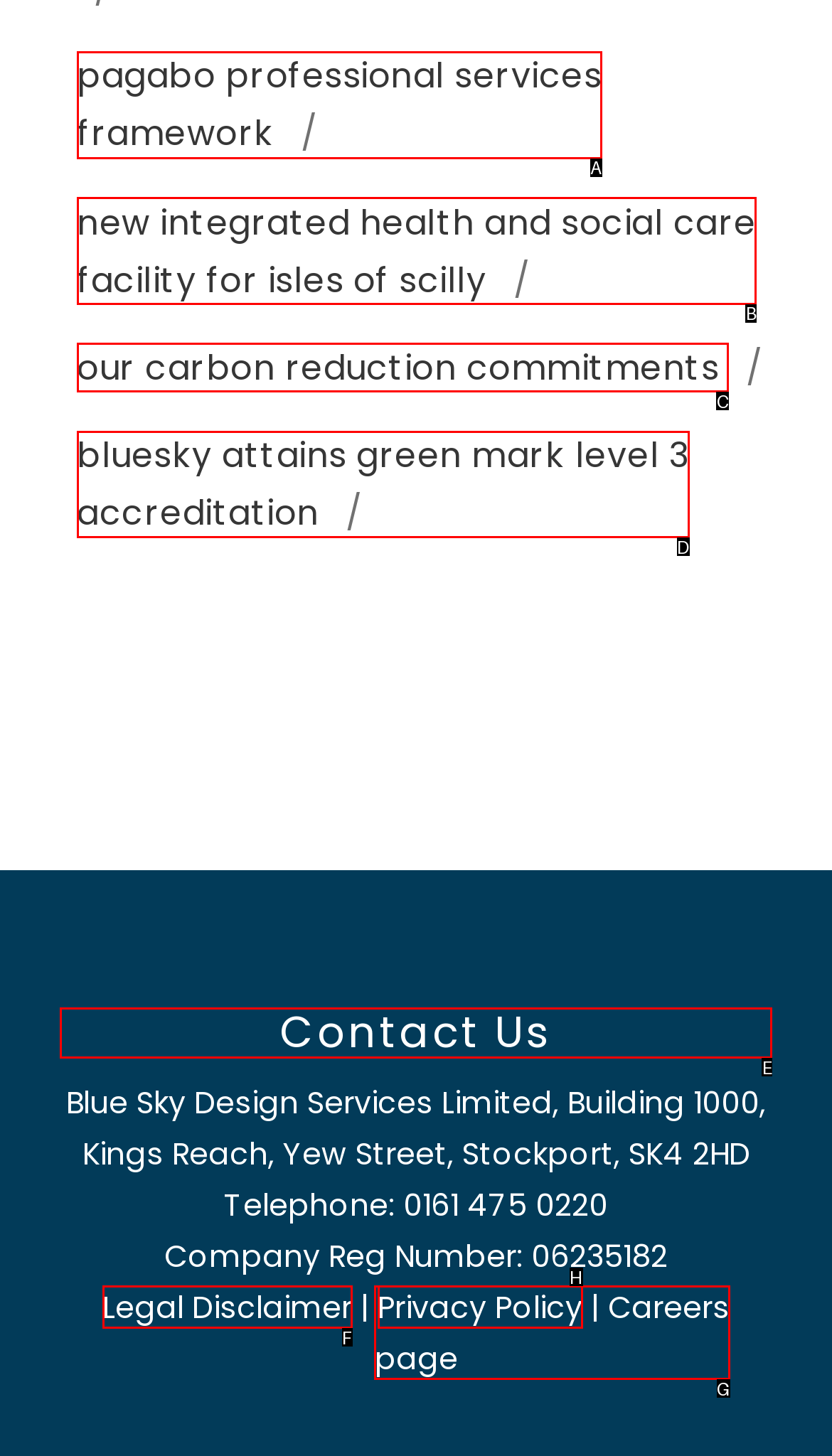Provide the letter of the HTML element that you need to click on to perform the task: go to contact us page.
Answer with the letter corresponding to the correct option.

E